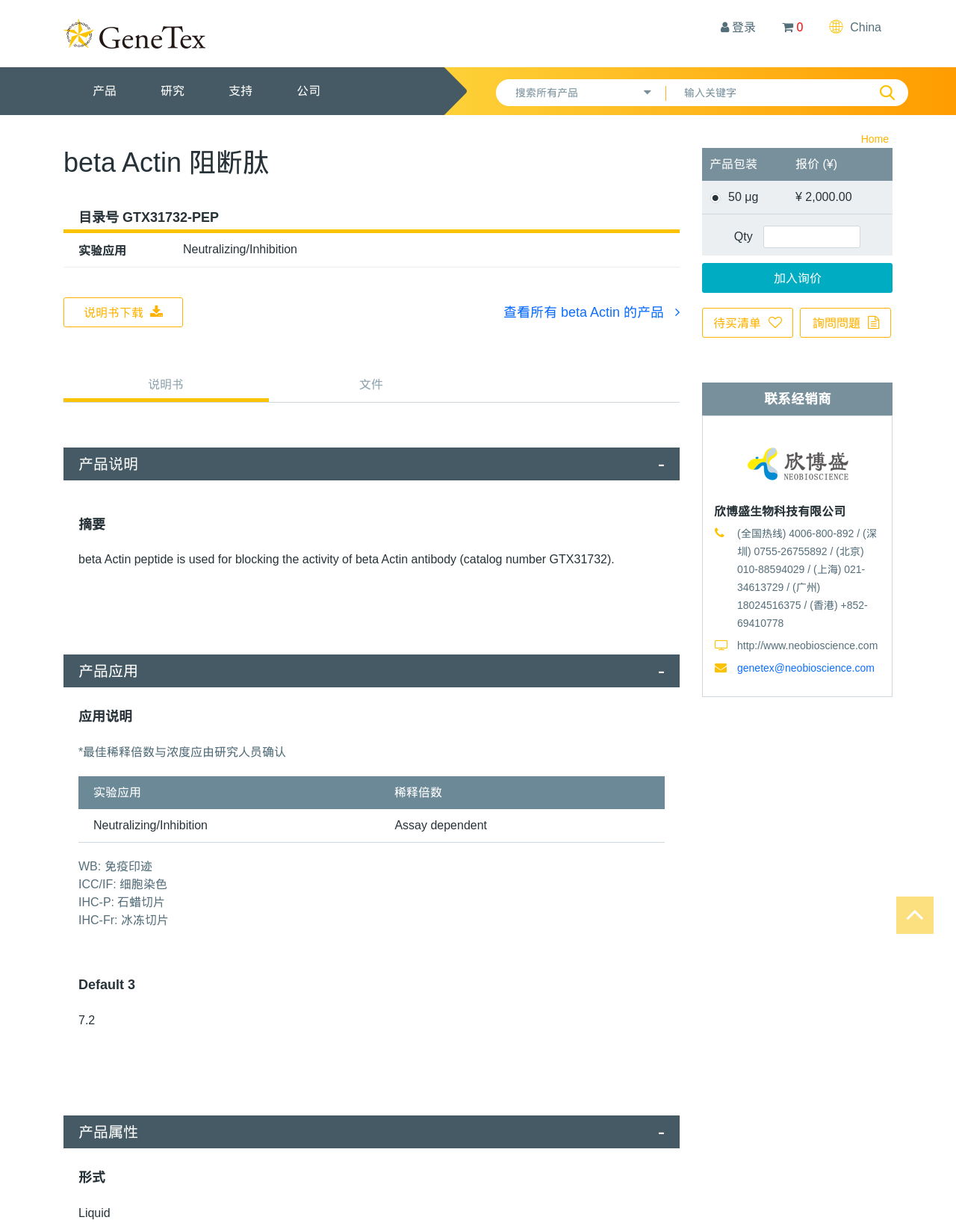Please answer the following question using a single word or phrase: 
What is the company name of the distributor?

欣博盛生物科技有限公司